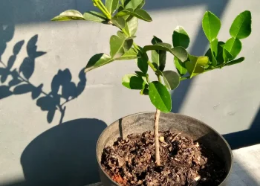Answer the question below in one word or phrase:
What is the direction of the stem?

upright